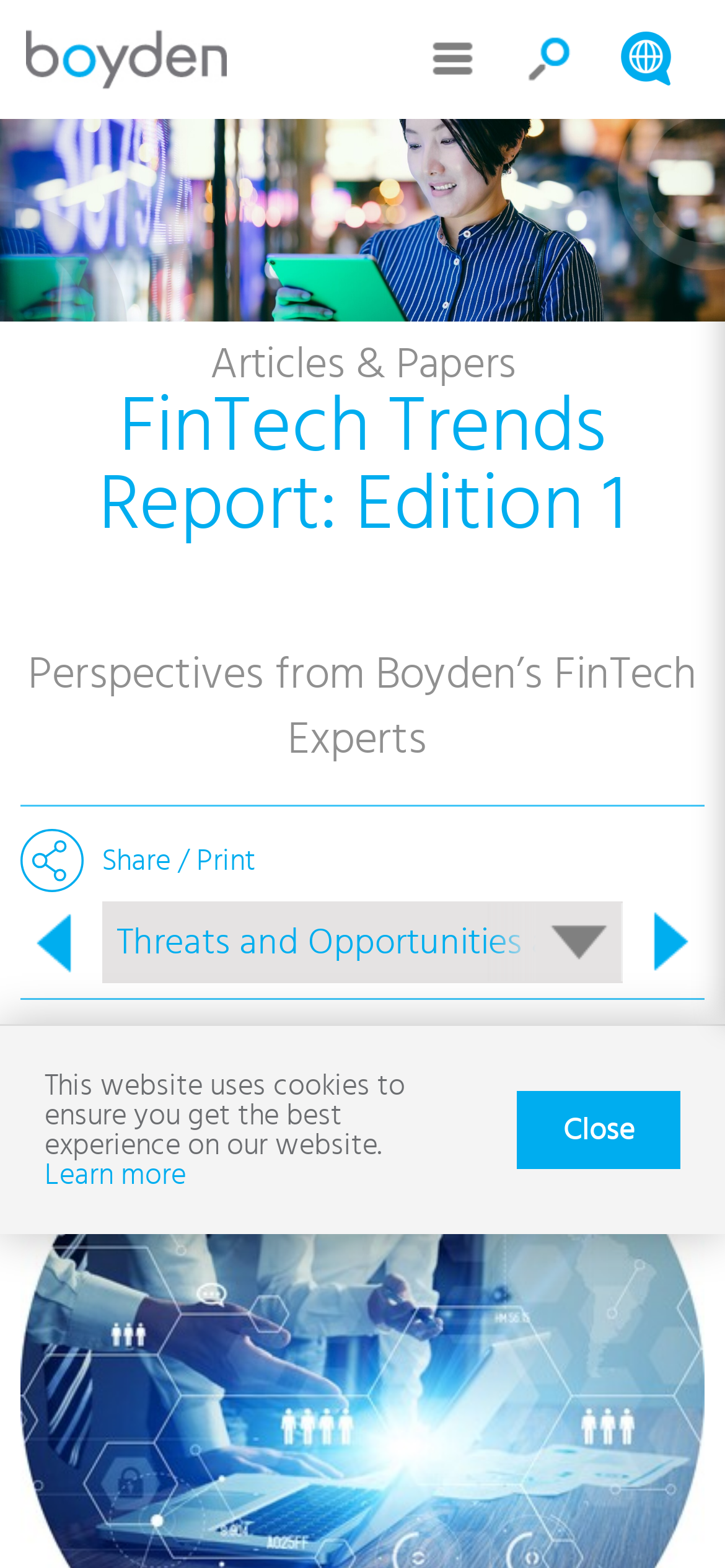Predict the bounding box of the UI element that fits this description: ">".

[0.86, 0.575, 0.973, 0.627]